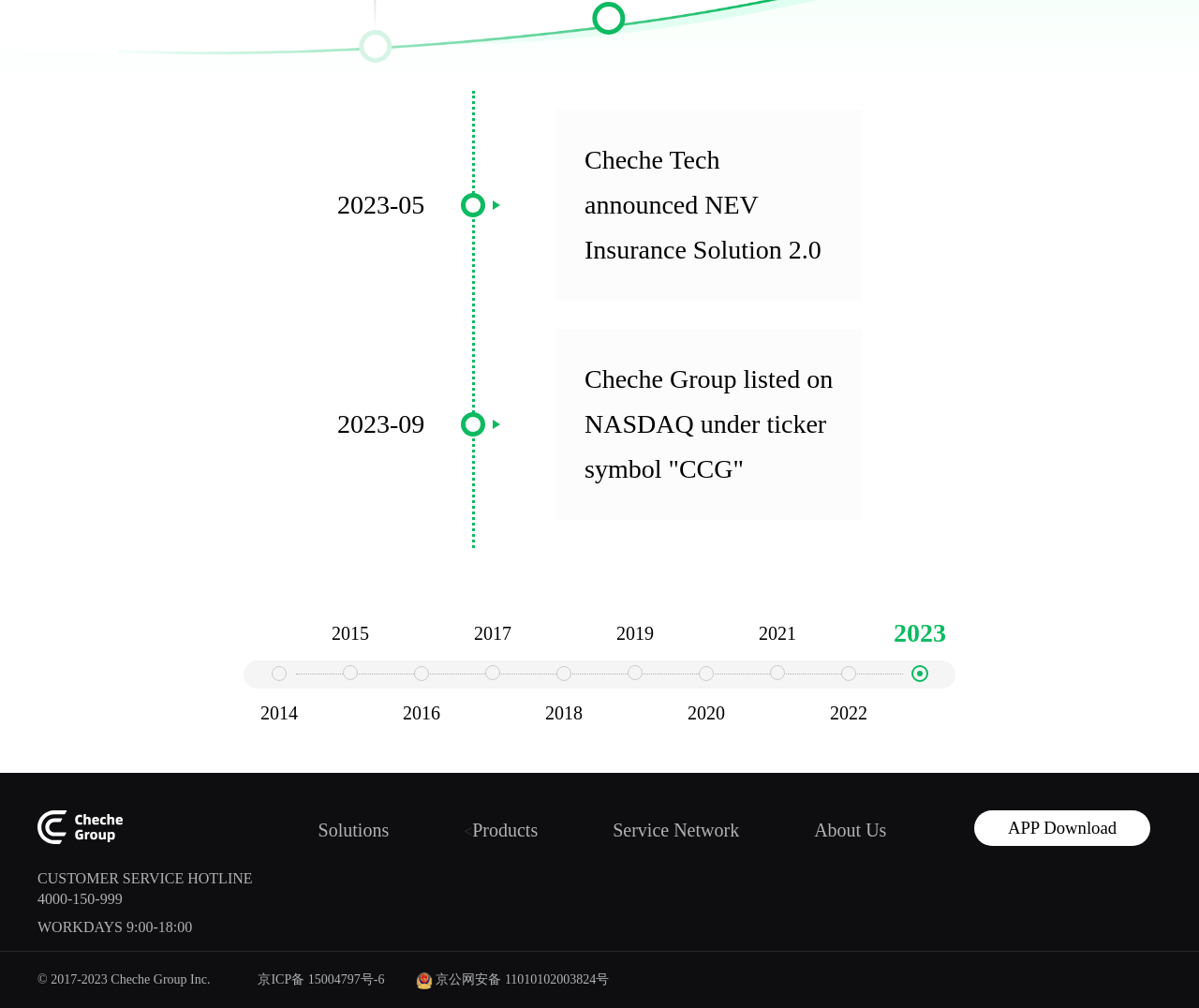Locate the bounding box of the UI element based on this description: "京ICP备 15004797号-6". Provide four float numbers between 0 and 1 as [left, top, right, bottom].

[0.192, 0.965, 0.323, 0.979]